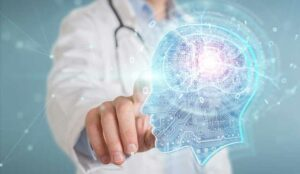Answer succinctly with a single word or phrase:
What is the doctor interacting with?

Holographic representation of a human head